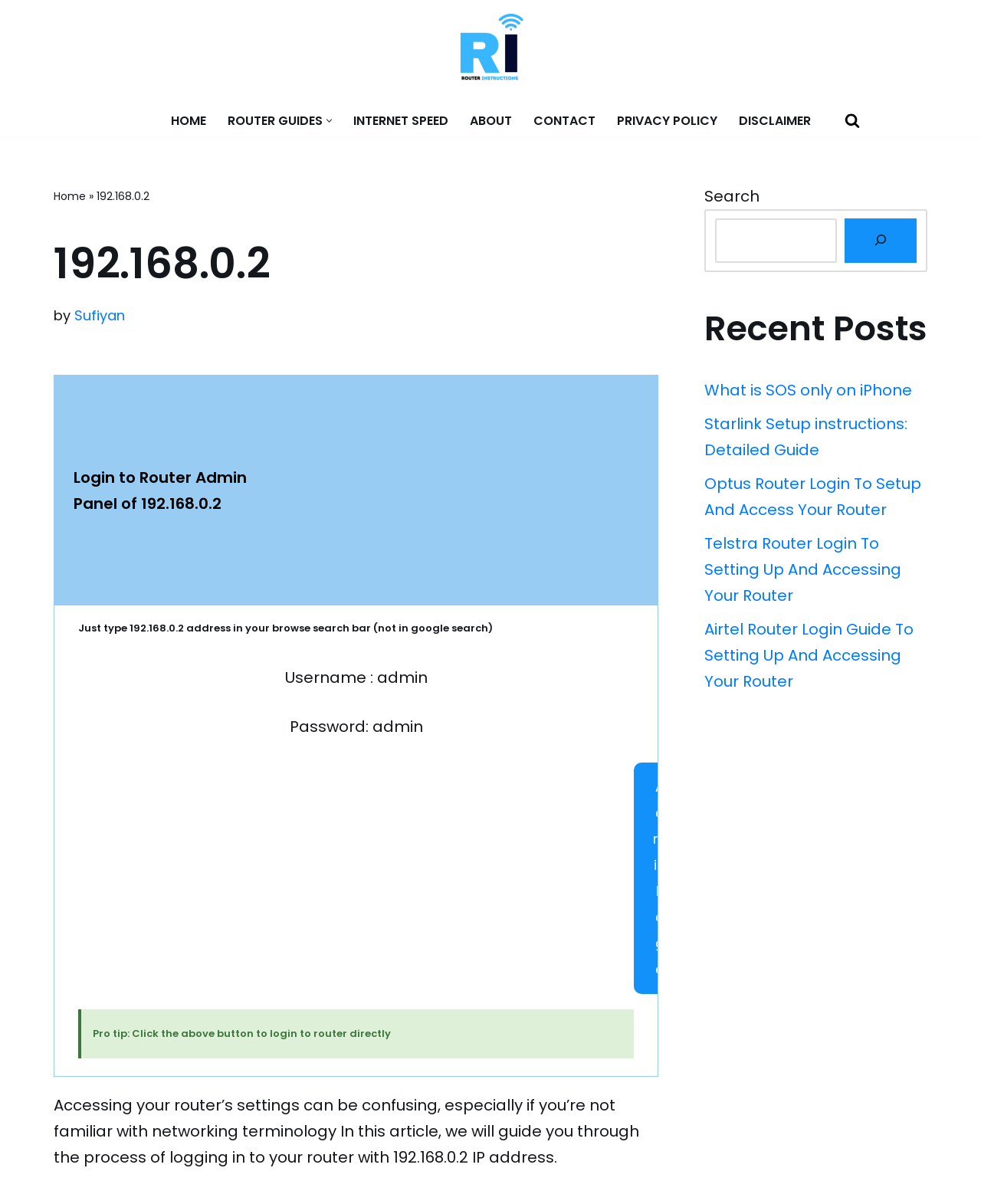Based on the element description "Leave a Comment", predict the bounding box coordinates of the UI element.

None